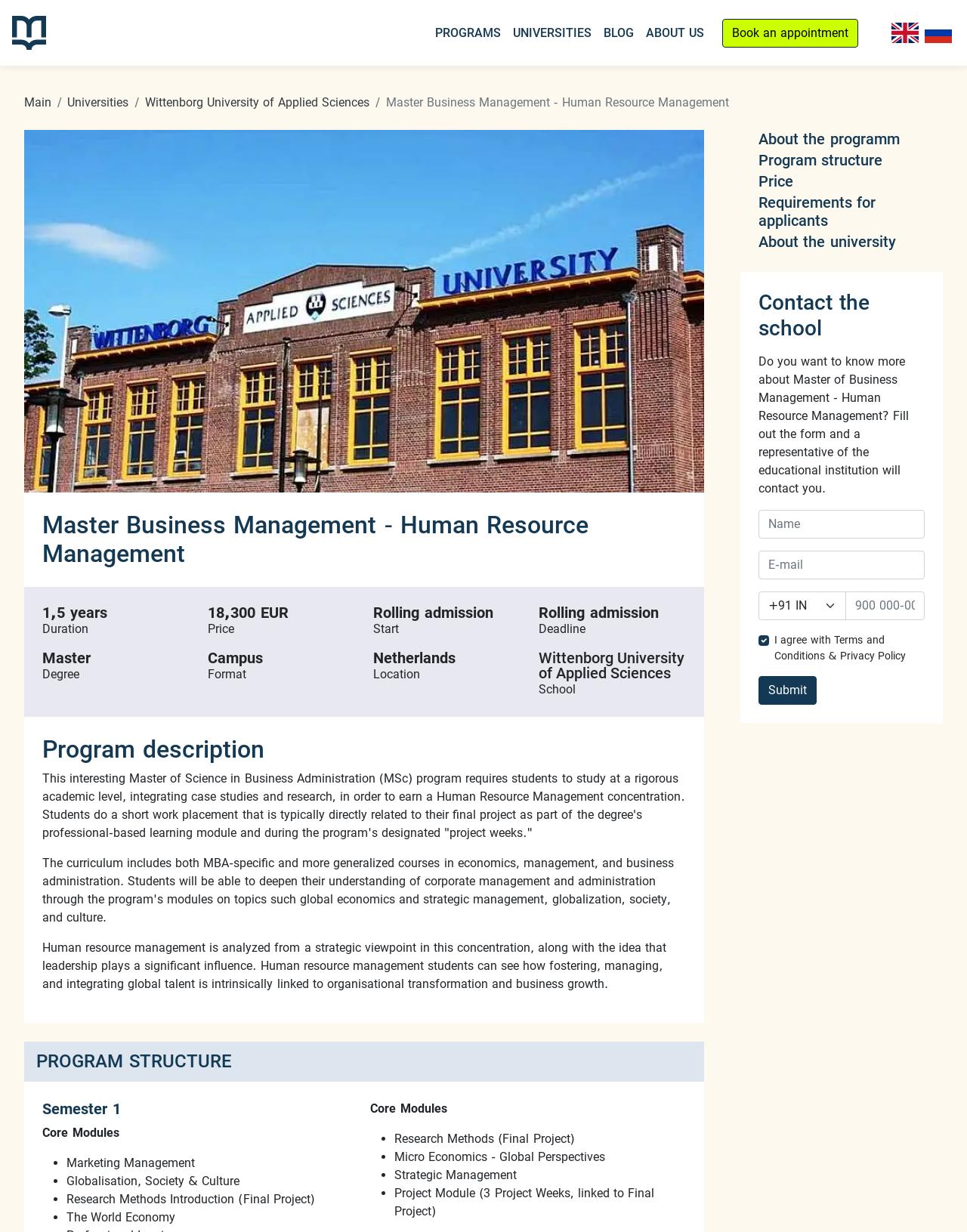What is the duration of the program?
Provide a concise answer using a single word or phrase based on the image.

1,5 years